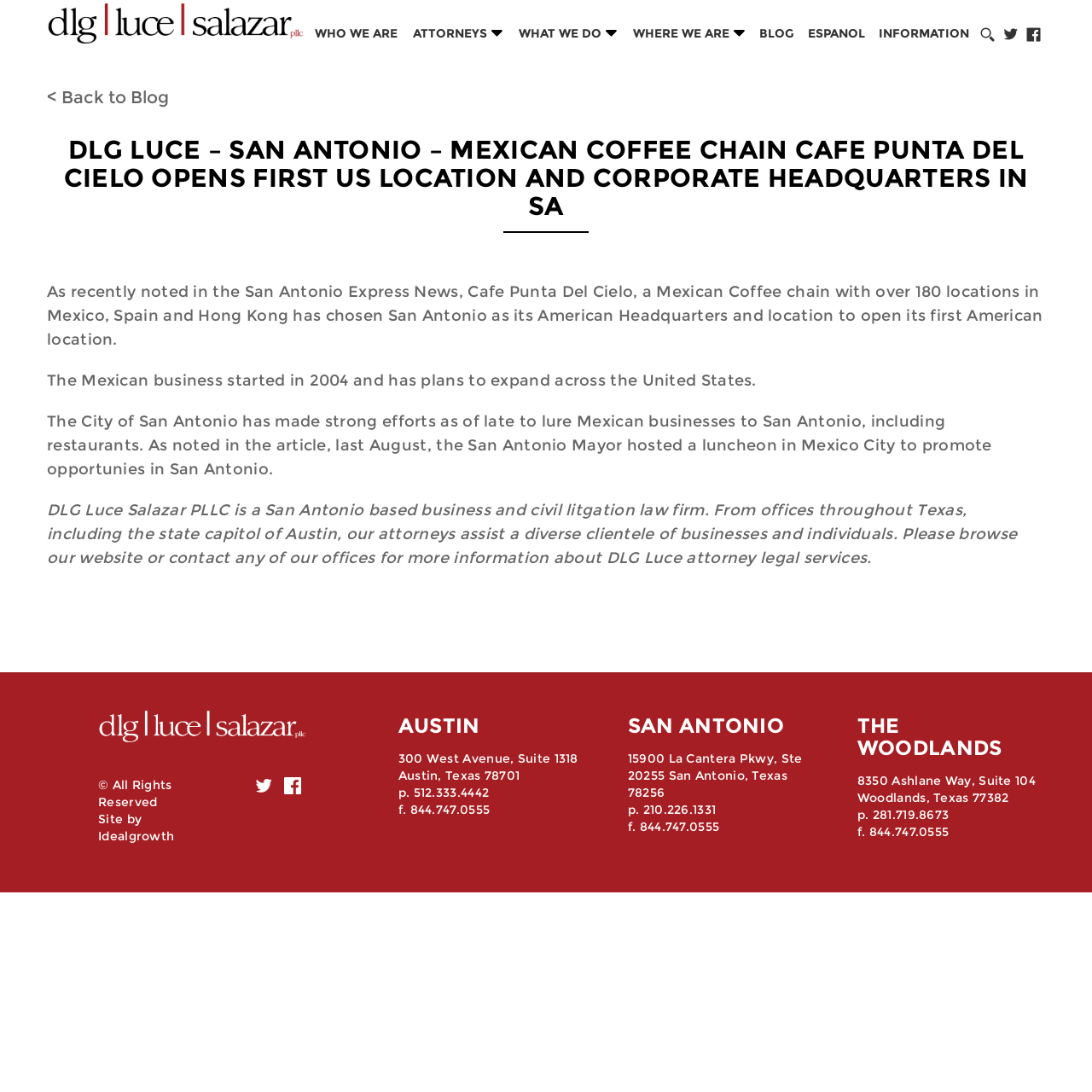Given the element description < Back to Blog, specify the bounding box coordinates of the corresponding UI element in the format (top-left x, top-left y, bottom-right x, bottom-right y). All values must be between 0 and 1.

[0.043, 0.08, 0.155, 0.098]